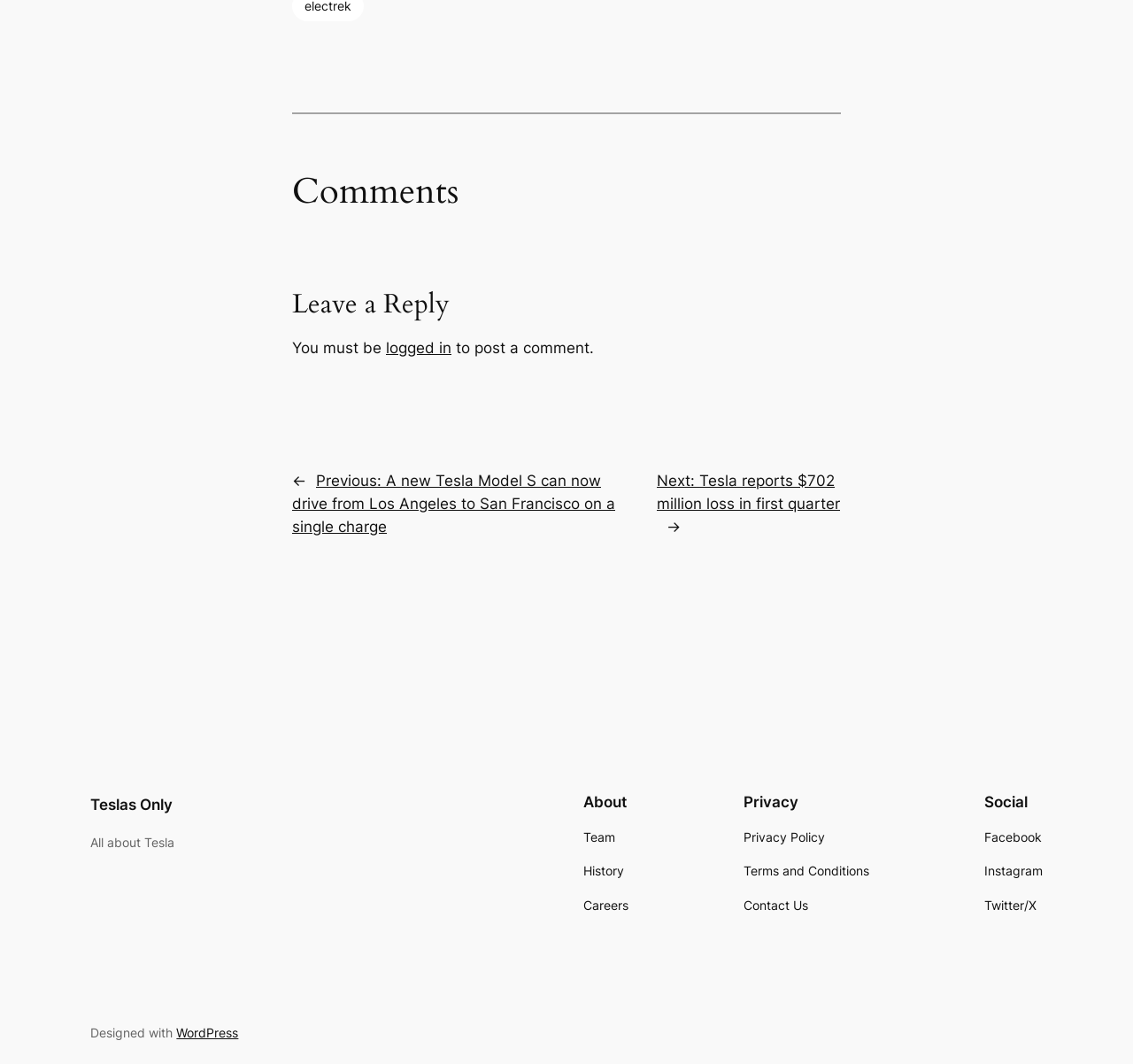Pinpoint the bounding box coordinates of the element that must be clicked to accomplish the following instruction: "Click on 'Facebook'". The coordinates should be in the format of four float numbers between 0 and 1, i.e., [left, top, right, bottom].

[0.868, 0.778, 0.919, 0.797]